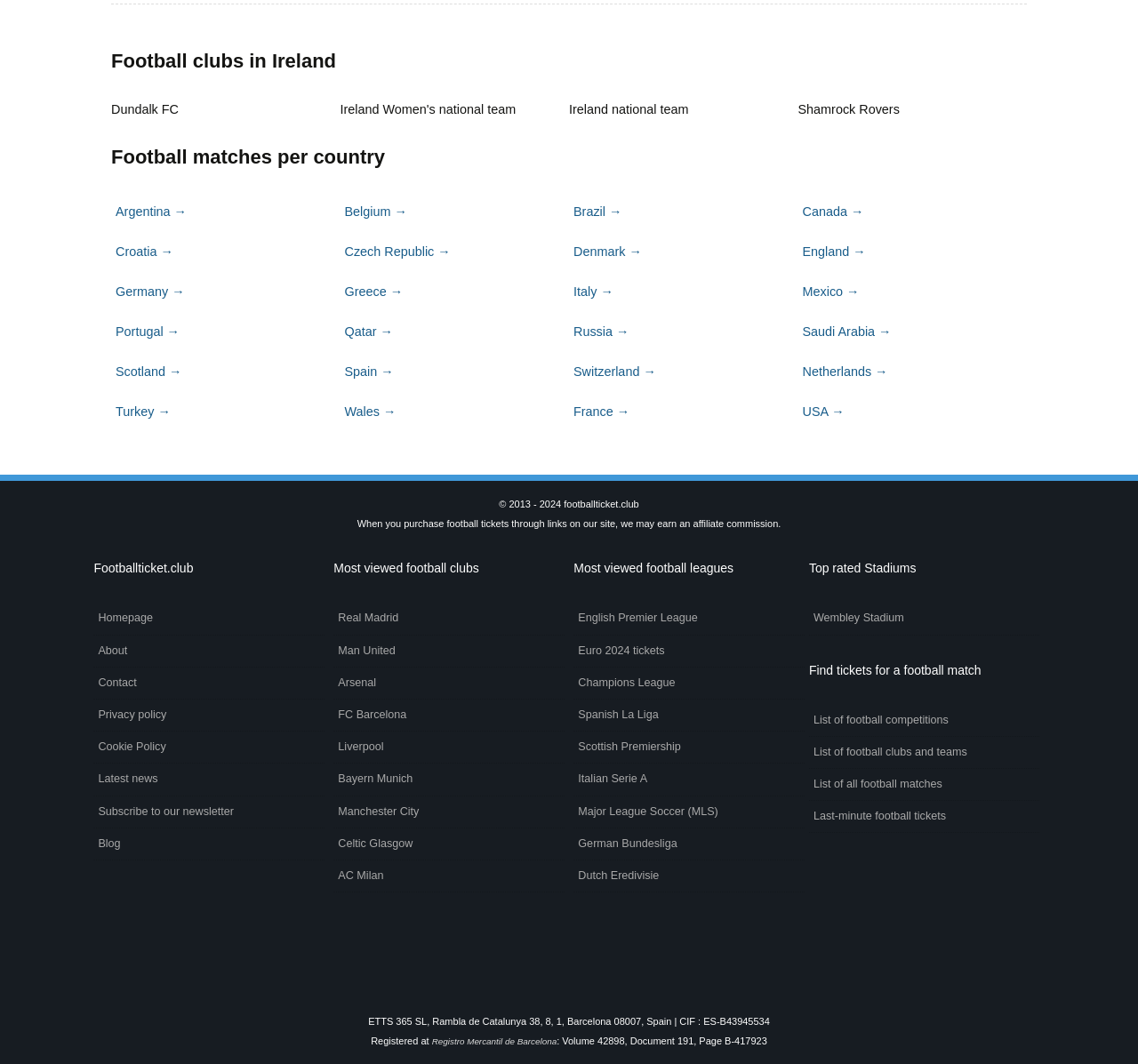Provide the bounding box coordinates of the section that needs to be clicked to accomplish the following instruction: "Click on the link to view tickets for Real Madrid."

[0.293, 0.567, 0.496, 0.597]